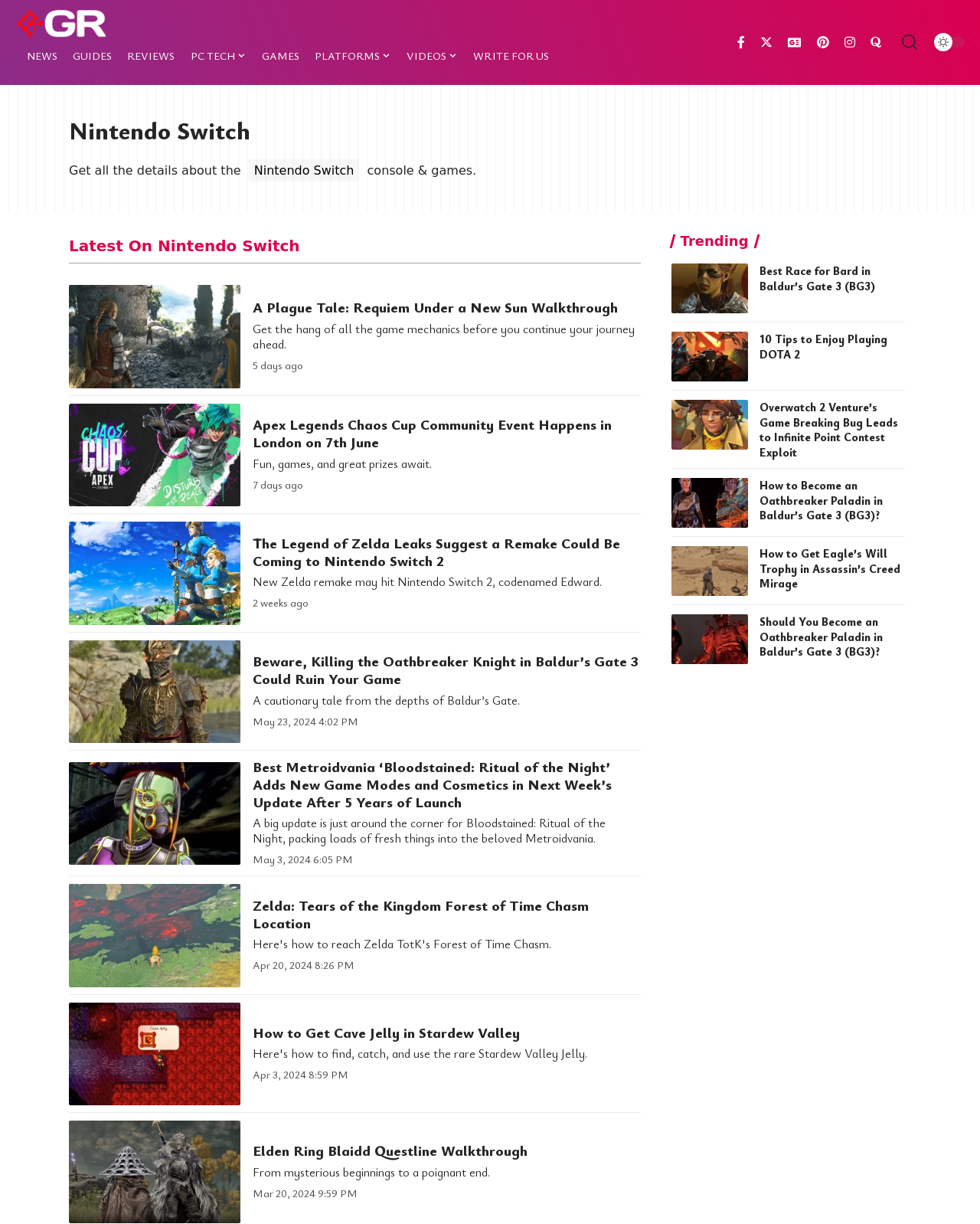Please look at the image and answer the question with a detailed explanation: What is the logo of the website?

The logo of the website is located at the top left corner of the webpage, and it is an image with the text 'GamesRecon Dark BG Logo'.